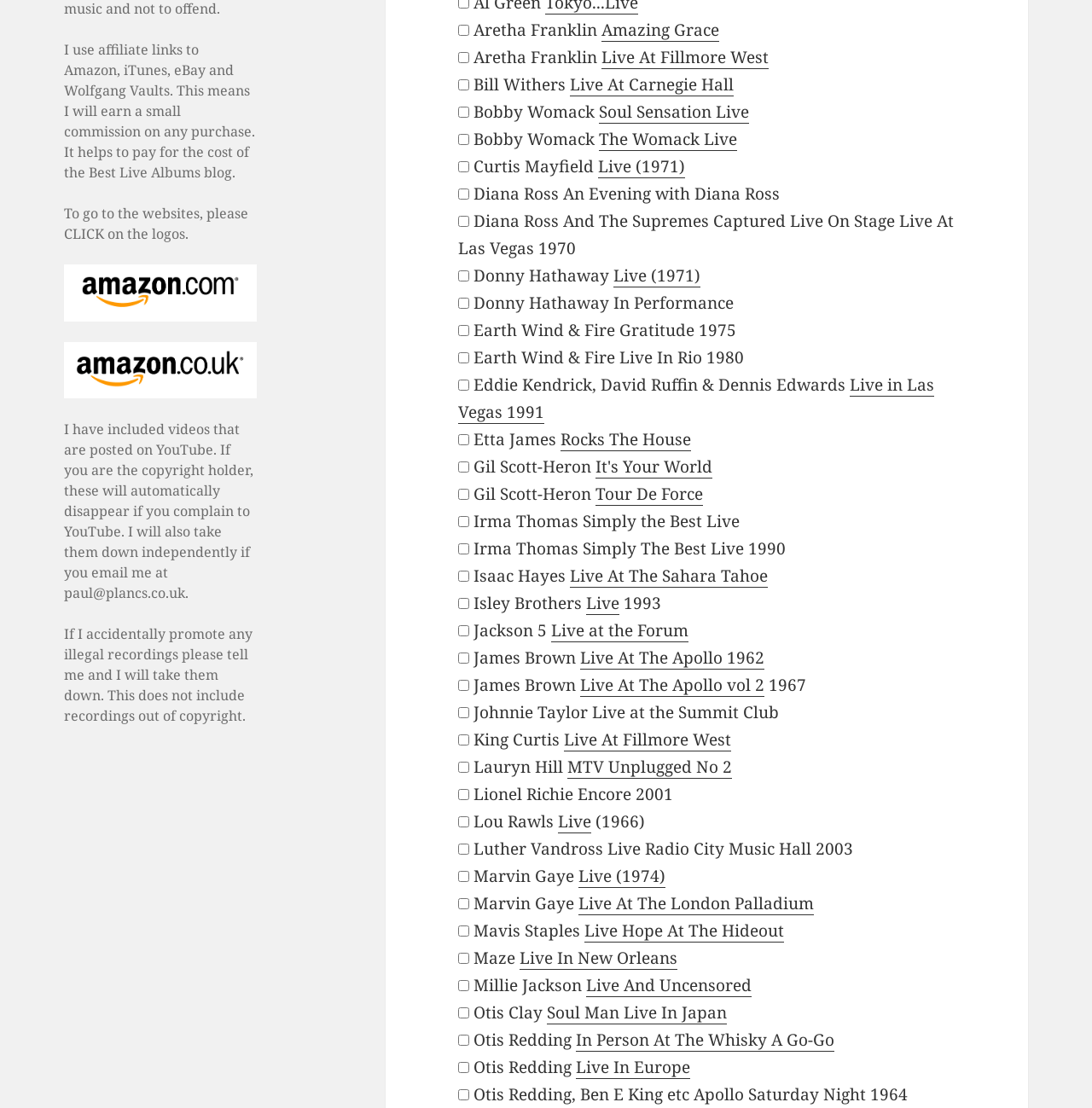Identify the bounding box coordinates of the clickable region necessary to fulfill the following instruction: "Click on Live At The Apollo 1962". The bounding box coordinates should be four float numbers between 0 and 1, i.e., [left, top, right, bottom].

[0.531, 0.584, 0.7, 0.604]